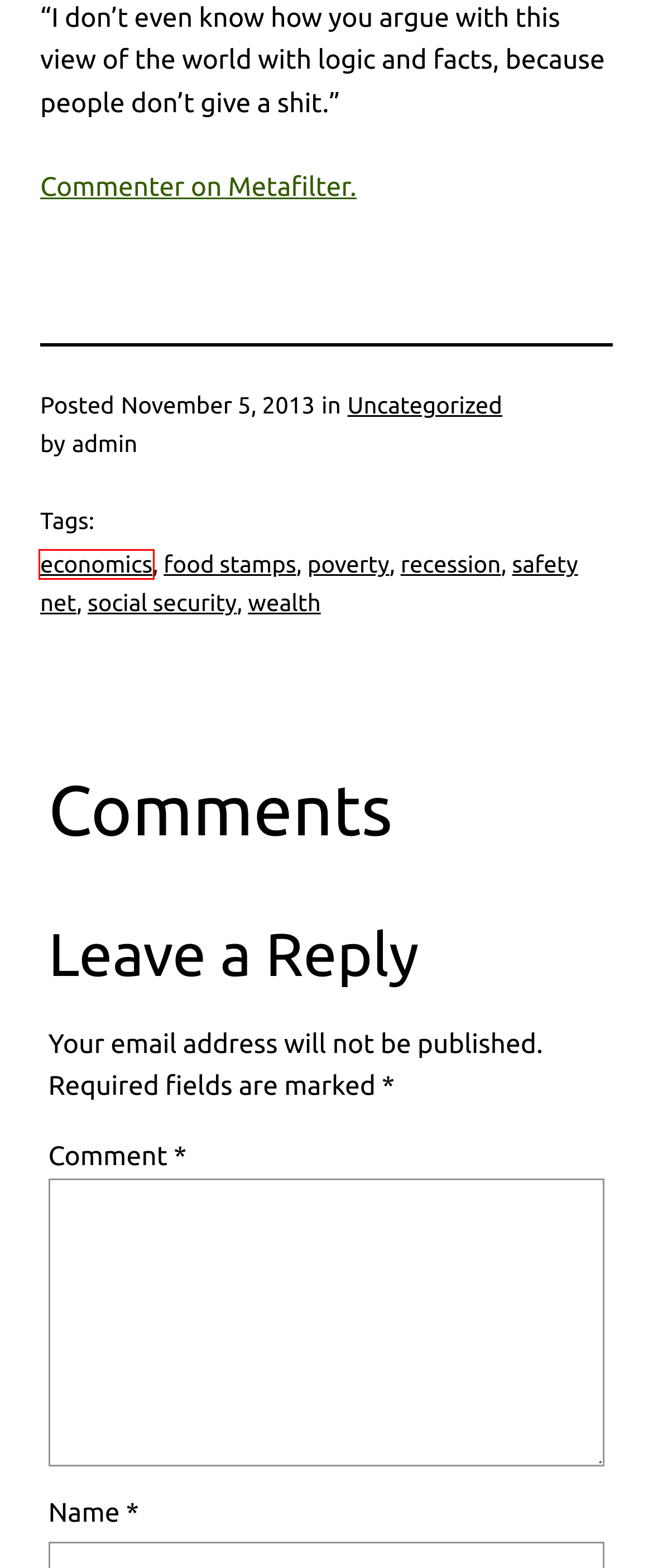You have a screenshot of a webpage with a red bounding box highlighting a UI element. Your task is to select the best webpage description that corresponds to the new webpage after clicking the element. Here are the descriptions:
A. economics – Andymatic
B. wealth – Andymatic
C. poverty – Andymatic
D. safety net – Andymatic
E. social security – Andymatic
F. food stamps – Andymatic
G. Uncategorized – Andymatic
H. Blog Tool, Publishing Platform, and CMS – WordPress.org

A